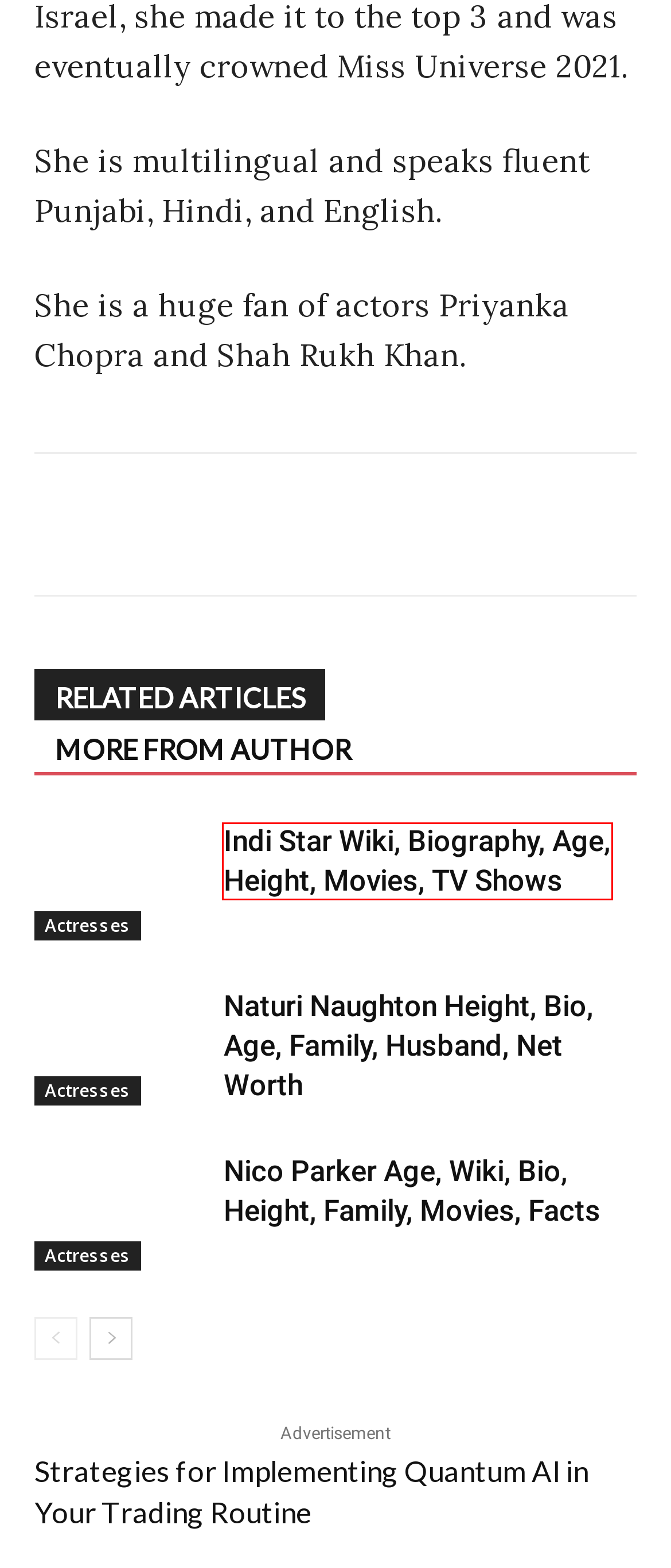You see a screenshot of a webpage with a red bounding box surrounding an element. Pick the webpage description that most accurately represents the new webpage after interacting with the element in the red bounding box. The options are:
A. Andrea Meza Biography, Age, Height, Pagentary, Boyfriend, Facts
B. Celebsline - Celebrity biography, net worth, relationship status, facts and more
C. Strategies for Implementing Quantum AI in Your Trading Routine
D. Naturi Naughton Height, Bio, Age, Family, Husband, Net Worth
E. Kid Cudi Bio, Age, Family, Wiki, Height, Partner, Net Worth, Albums
F. Lena The Plug Wiki, Bio, Height, Age, Husband, Net Worth, Facts
G. Indi Star Wiki, Biography, Age, Height, Movies, TV Shows
H. Nico Parker Age, Wiki, Bio, Height, Family, Movies, Facts

G